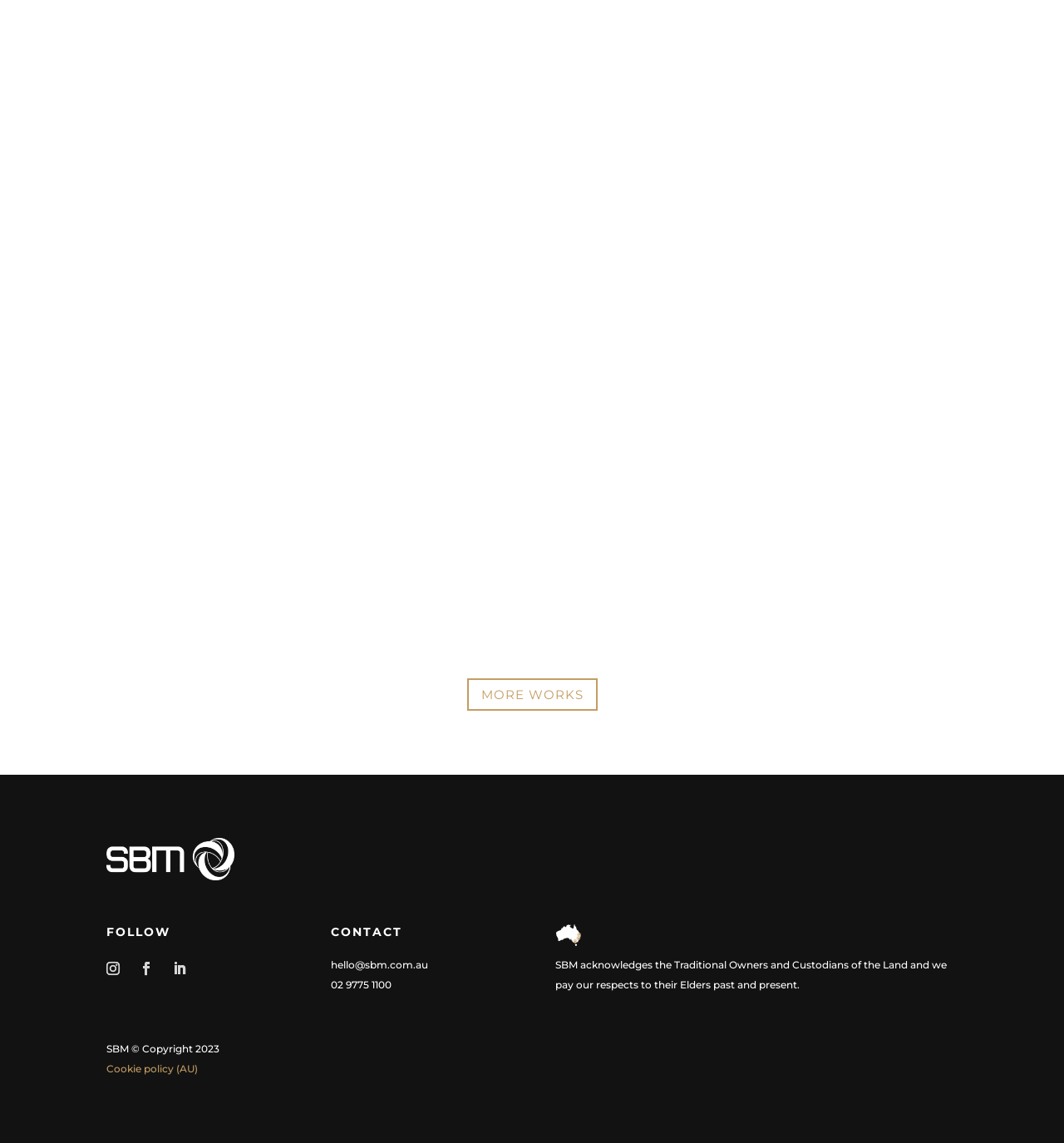What is the company's copyright year?
Look at the image and respond with a one-word or short phrase answer.

2023